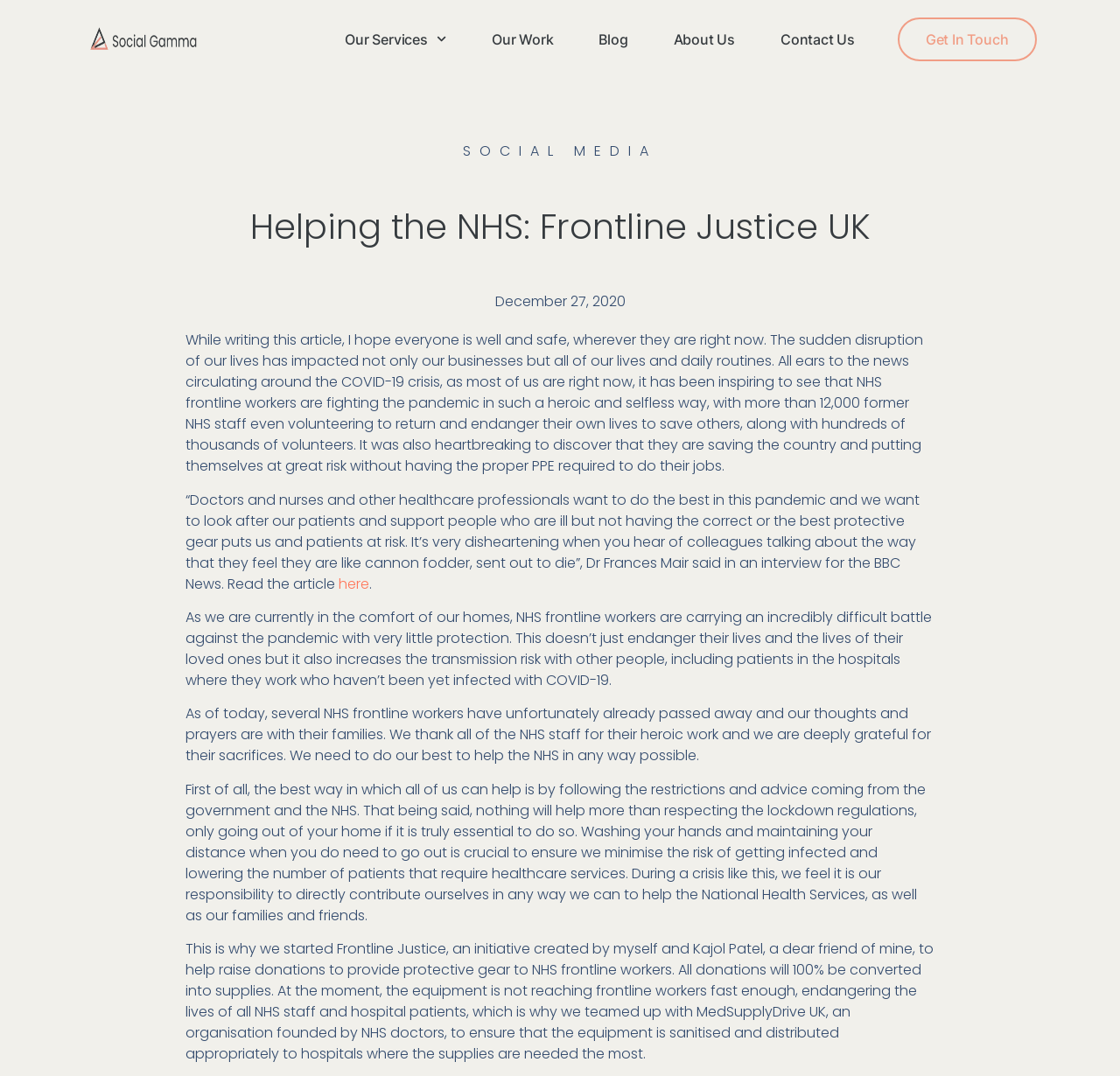How many former NHS staff volunteered to return and help during the pandemic?
Give a single word or phrase as your answer by examining the image.

12,000